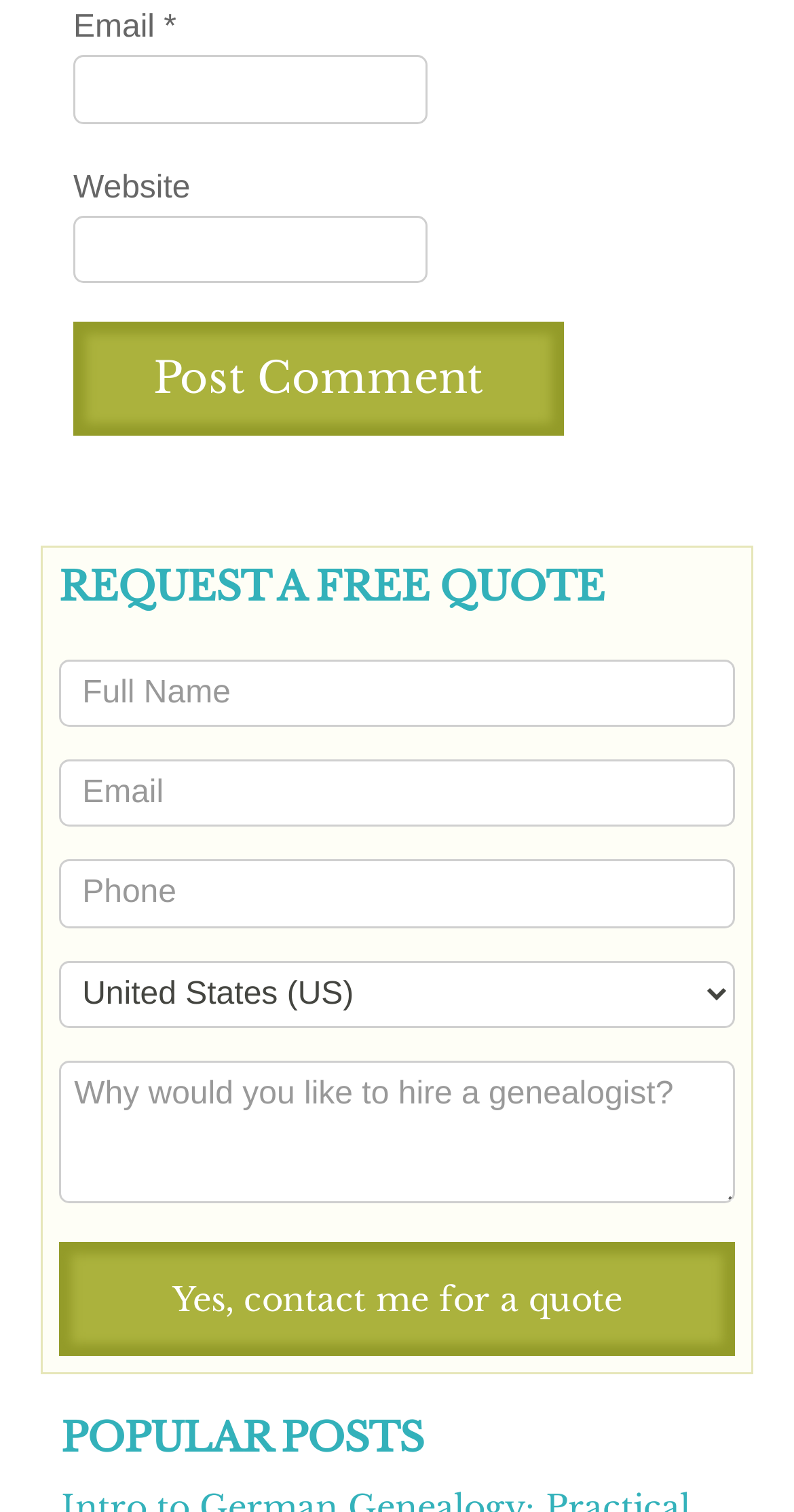Locate the bounding box coordinates of the clickable region necessary to complete the following instruction: "Click Post Comment". Provide the coordinates in the format of four float numbers between 0 and 1, i.e., [left, top, right, bottom].

[0.092, 0.213, 0.71, 0.288]